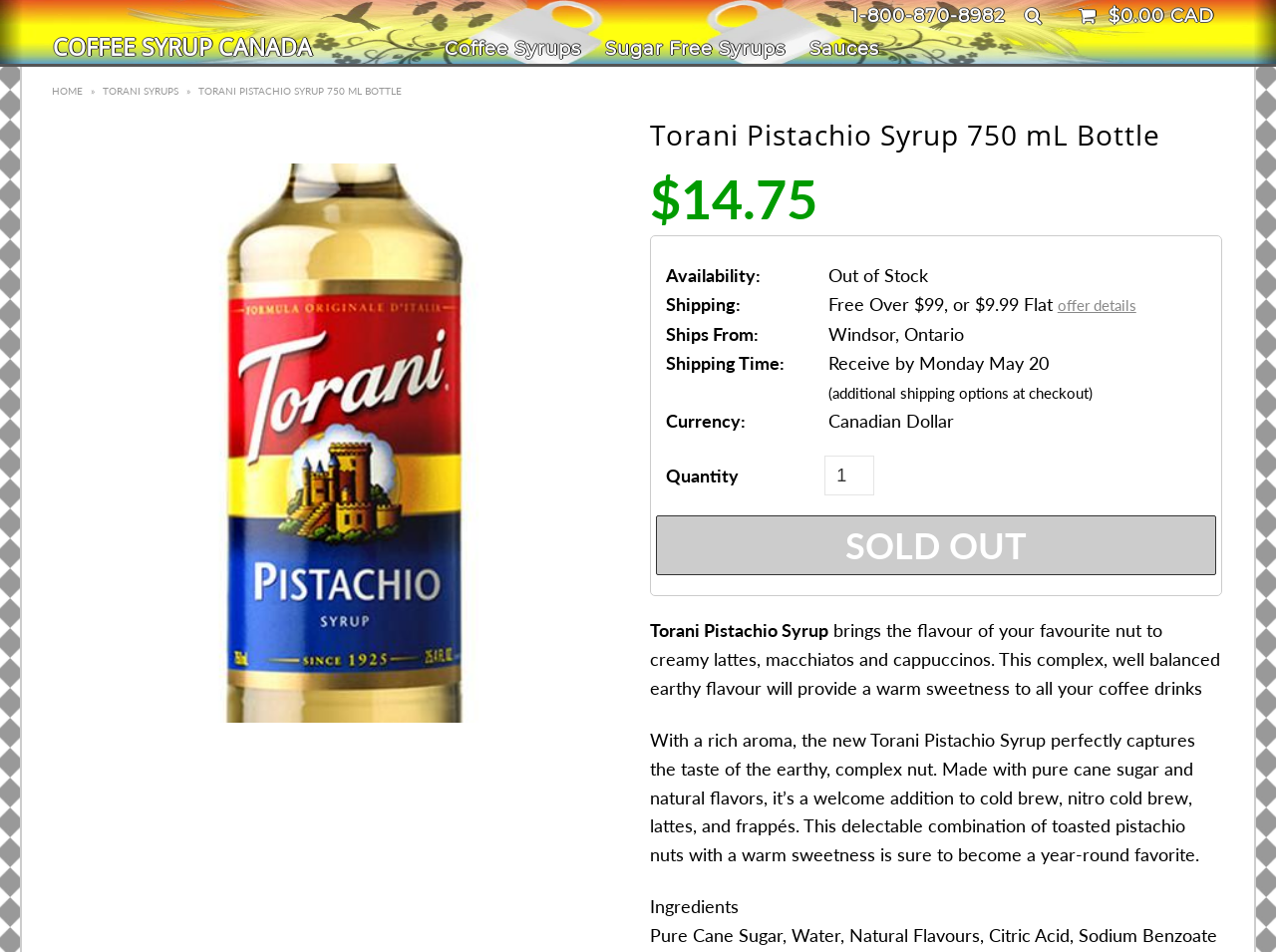Please identify the bounding box coordinates of the element that needs to be clicked to perform the following instruction: "View product details".

[0.51, 0.121, 0.957, 0.161]